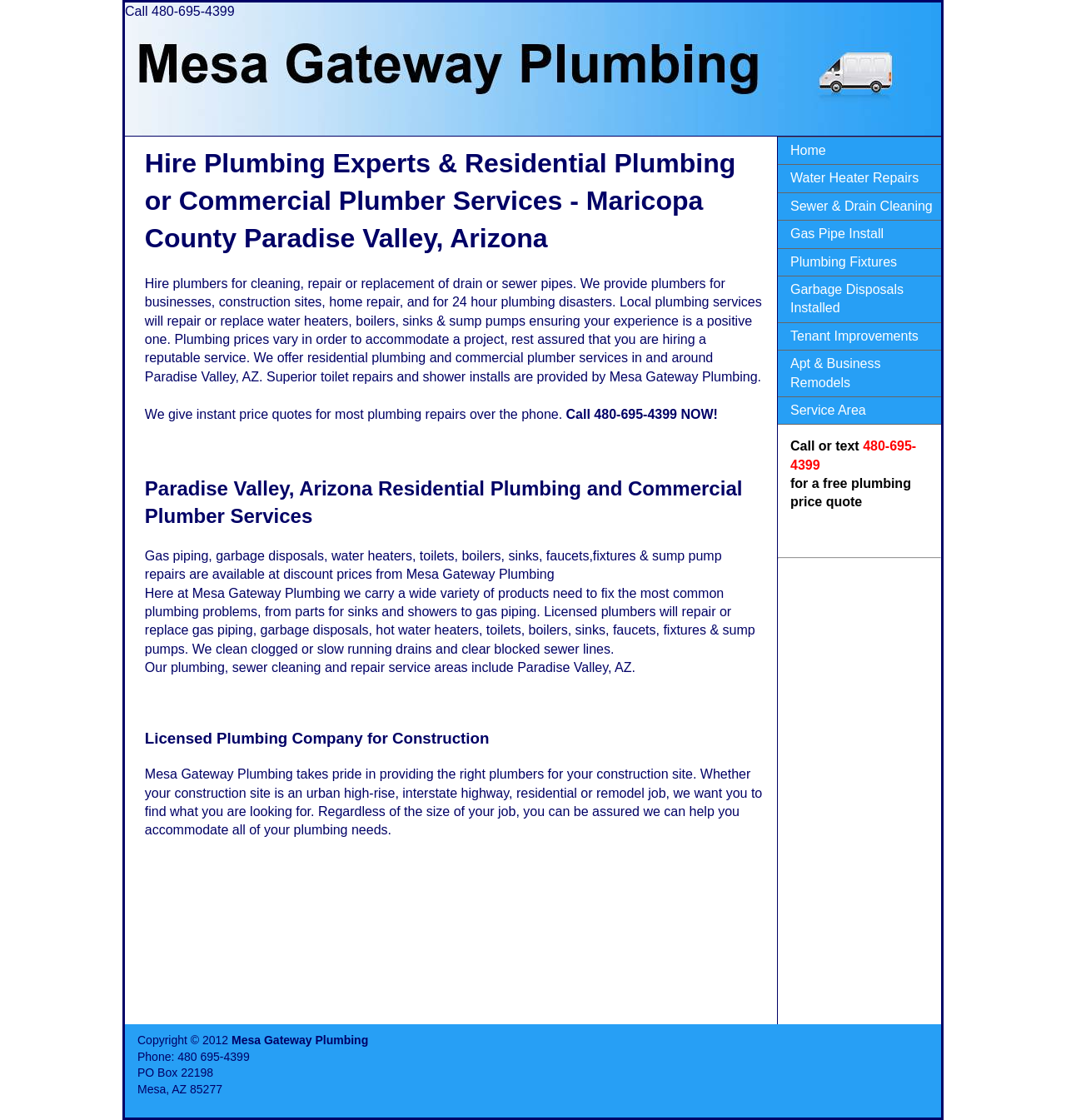Please indicate the bounding box coordinates for the clickable area to complete the following task: "Get a free plumbing price quote". The coordinates should be specified as four float numbers between 0 and 1, i.e., [left, top, right, bottom].

[0.741, 0.425, 0.855, 0.455]